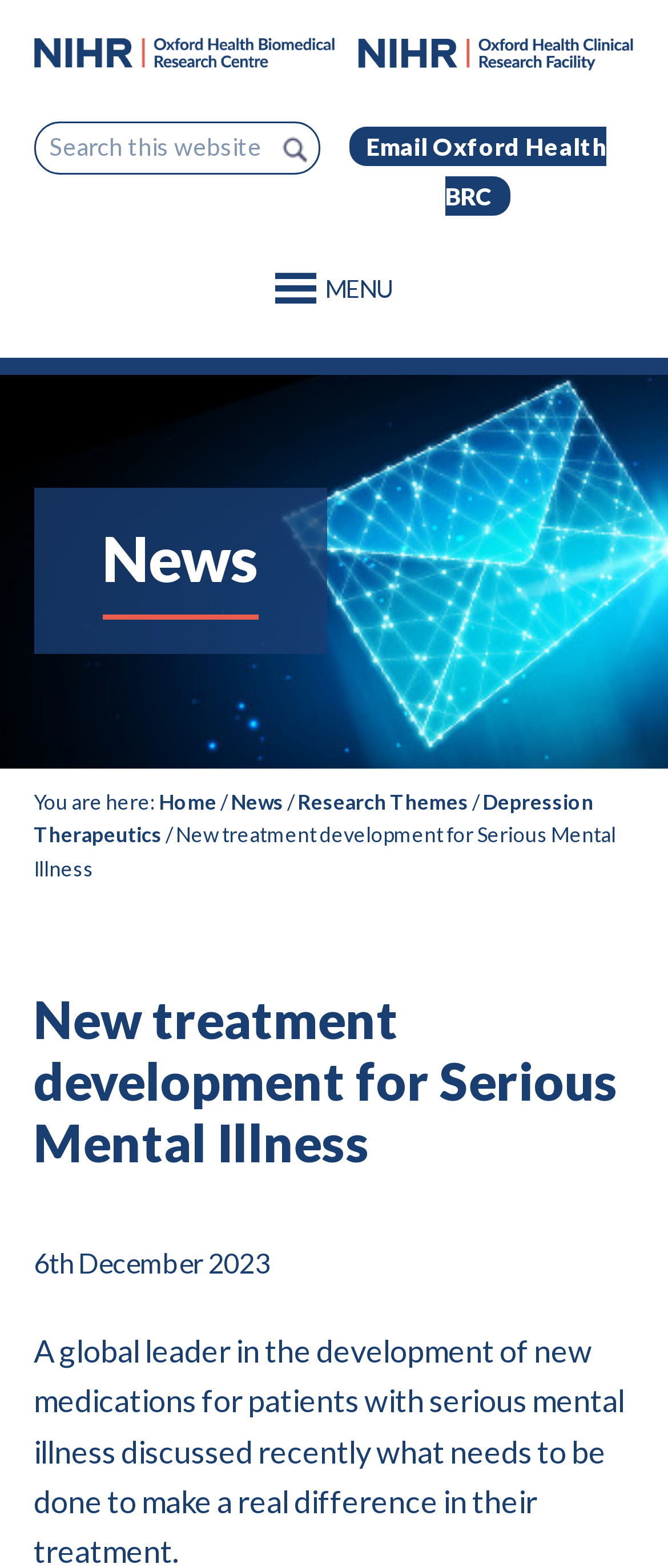Use a single word or phrase to answer this question: 
What is the current page about?

New treatment development for Serious Mental Illness